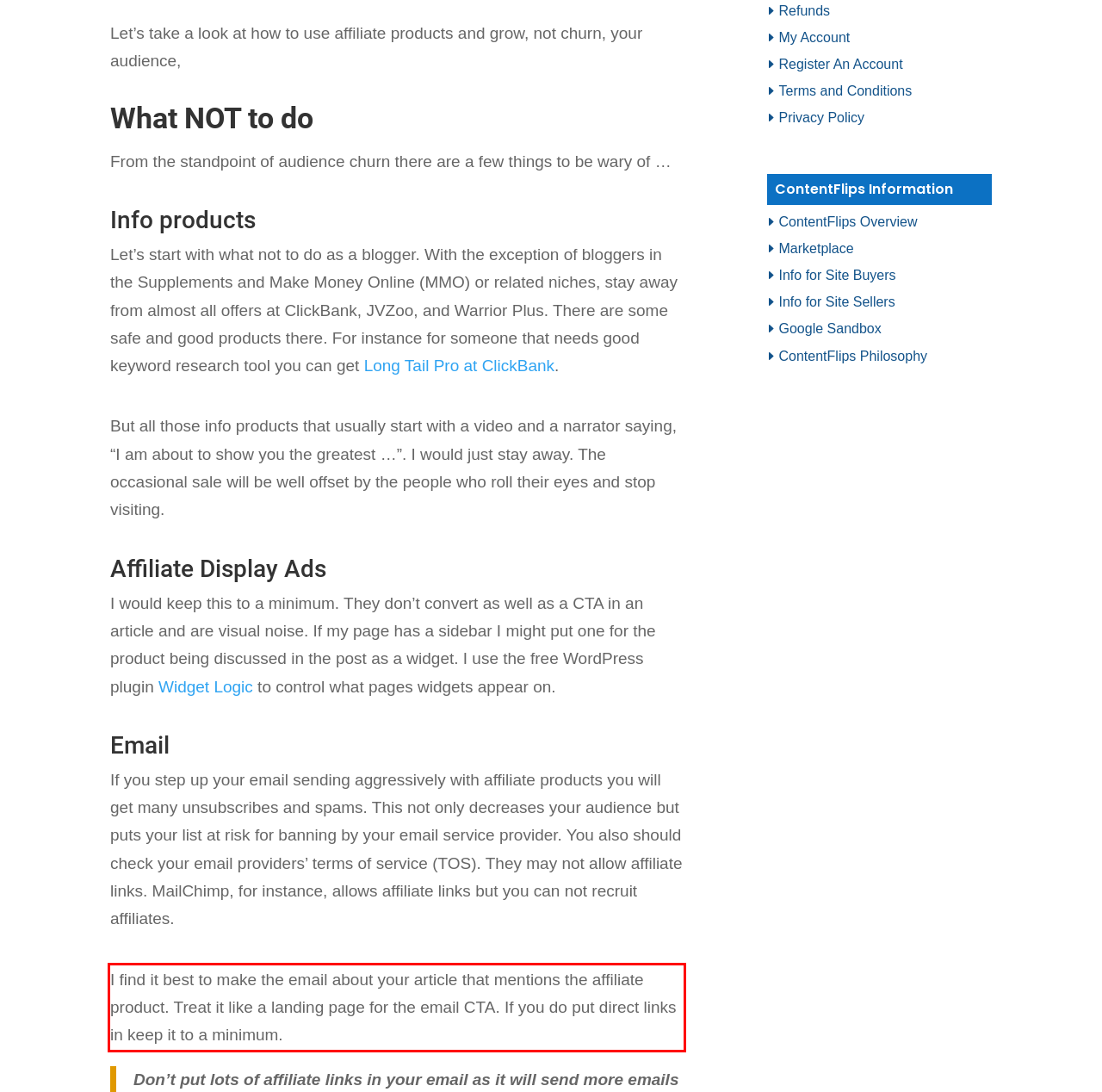Analyze the screenshot of the webpage and extract the text from the UI element that is inside the red bounding box.

I find it best to make the email about your article that mentions the affiliate product. Treat it like a landing page for the email CTA. If you do put direct links in keep it to a minimum.